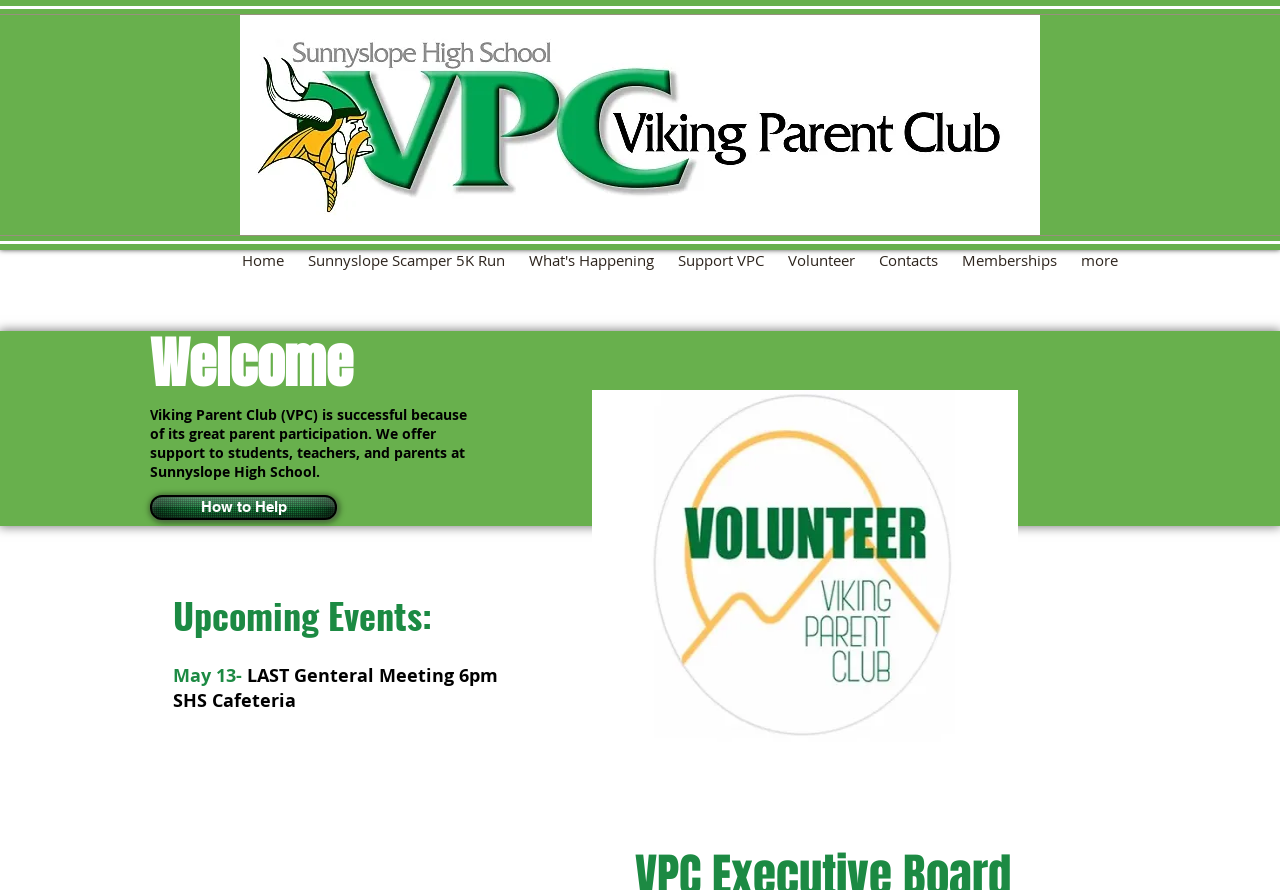Using the format (top-left x, top-left y, bottom-right x, bottom-right y), provide the bounding box coordinates for the described UI element. All values should be floating point numbers between 0 and 1: Home

[0.18, 0.281, 0.231, 0.303]